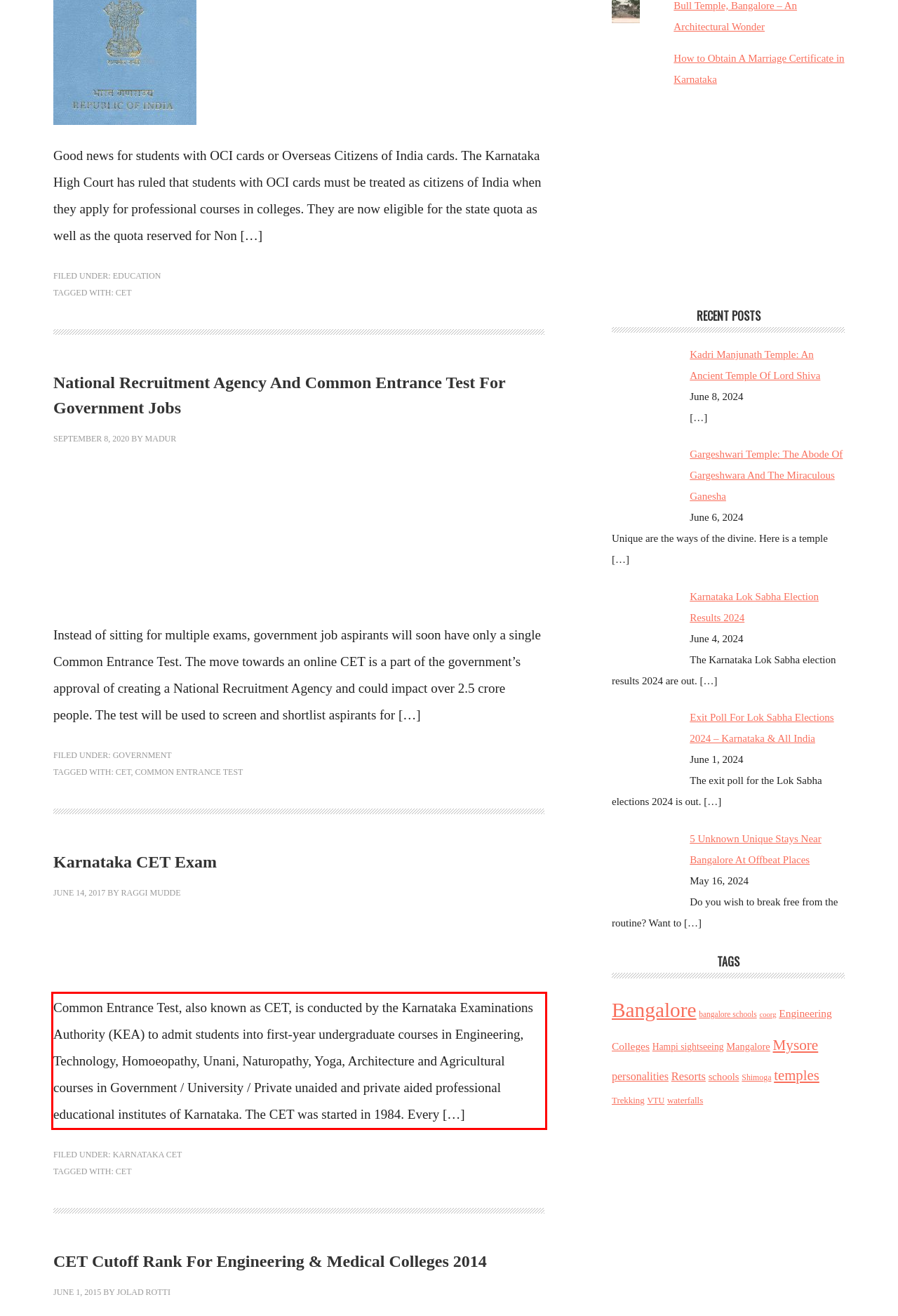Examine the webpage screenshot and use OCR to obtain the text inside the red bounding box.

Common Entrance Test, also known as CET, is conducted by the Karnataka Examinations Authority (KEA) to admit students into first-year undergraduate courses in Engineering, Technology, Homoeopathy, Unani, Naturopathy, Yoga, Architecture and Agricultural courses in Government / University / Private unaided and private aided professional educational institutes of Karnataka. The CET was started in 1984. Every […]